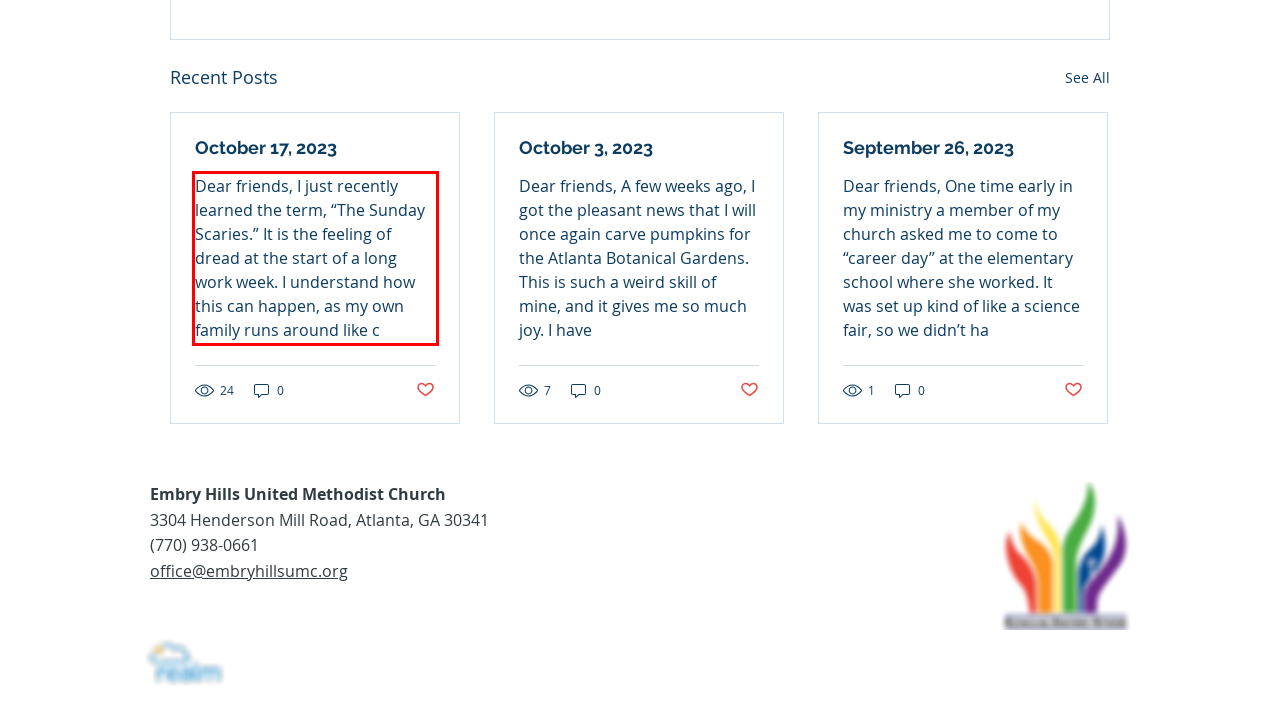Please analyze the screenshot of a webpage and extract the text content within the red bounding box using OCR.

Dear friends, I just recently learned the term, “The Sunday Scaries.” It is the feeling of dread at the start of a long work week. I understand how this can happen, as my own family runs around like c